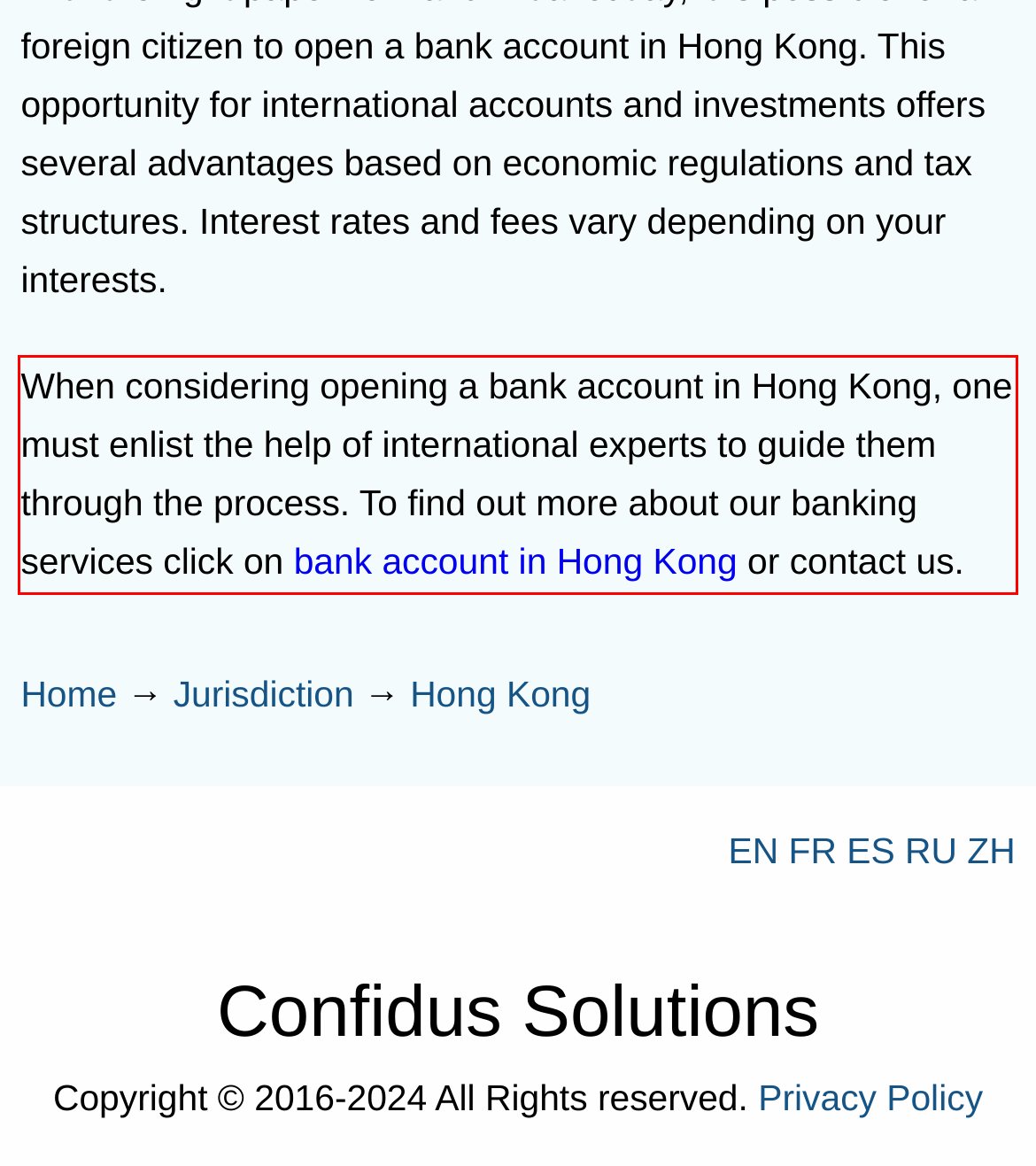Given a screenshot of a webpage containing a red bounding box, perform OCR on the text within this red bounding box and provide the text content.

When considering opening a bank account in Hong Kong, one must enlist the help of international experts to guide them through the process. To find out more about our banking services click on bank account in Hong Kong or contact us.